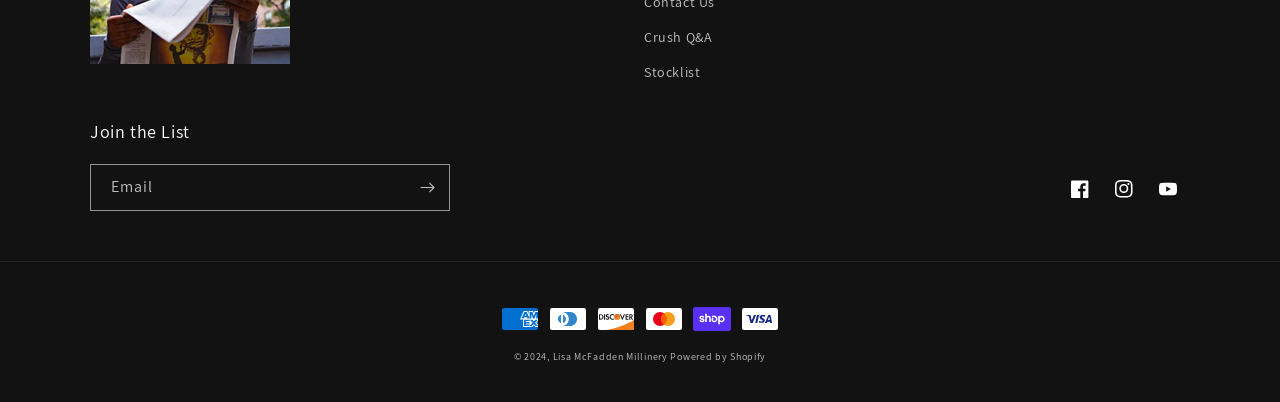Who owns the copyright?
Use the image to give a comprehensive and detailed response to the question.

The copyright information '© 2024' is followed by the link 'Lisa McFadden Millinery', which suggests that Lisa McFadden Millinery owns the copyright.